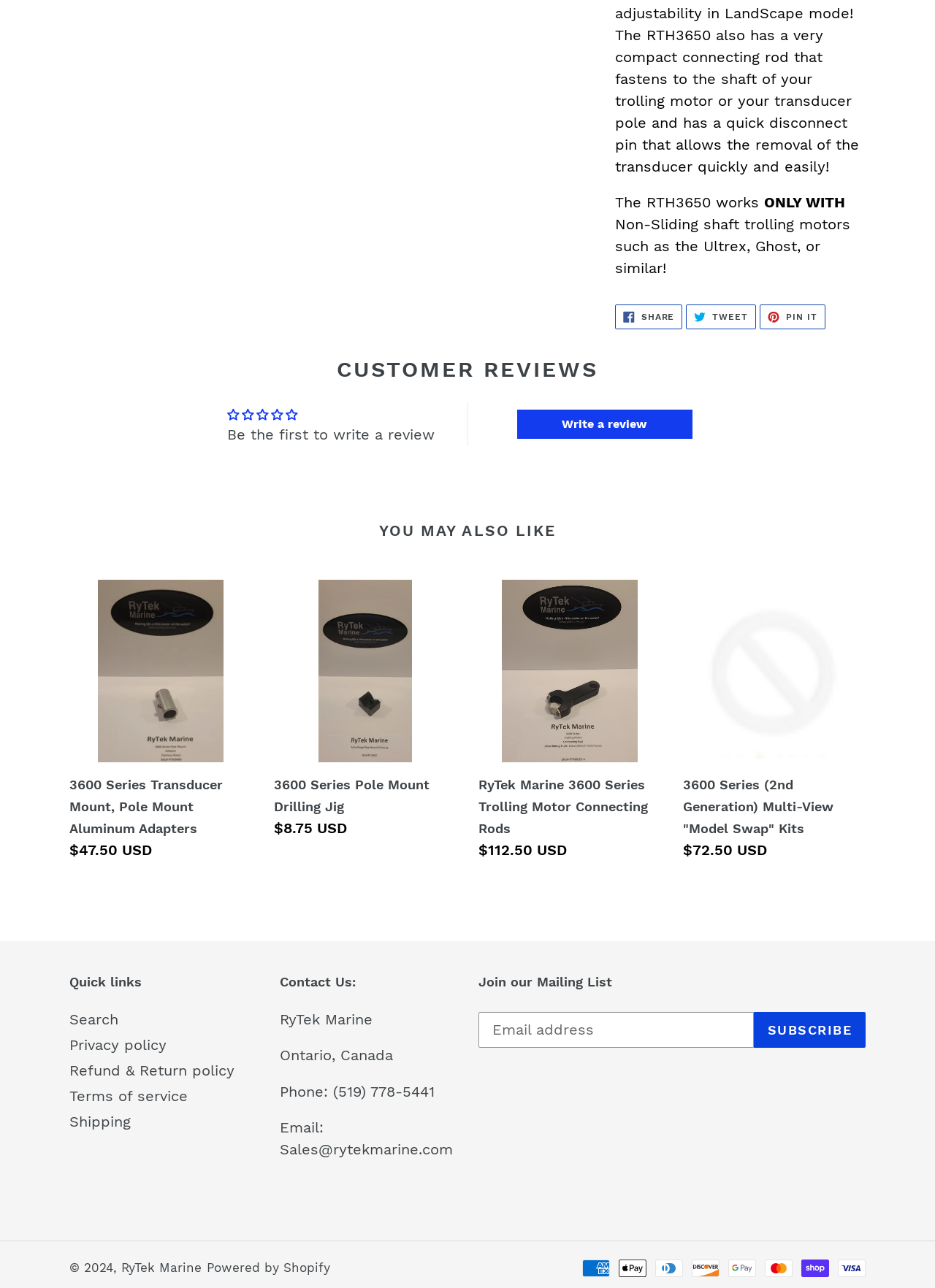Please give a succinct answer to the question in one word or phrase:
What is the price of the 3600 Series Transducer Mount?

$47.50 USD